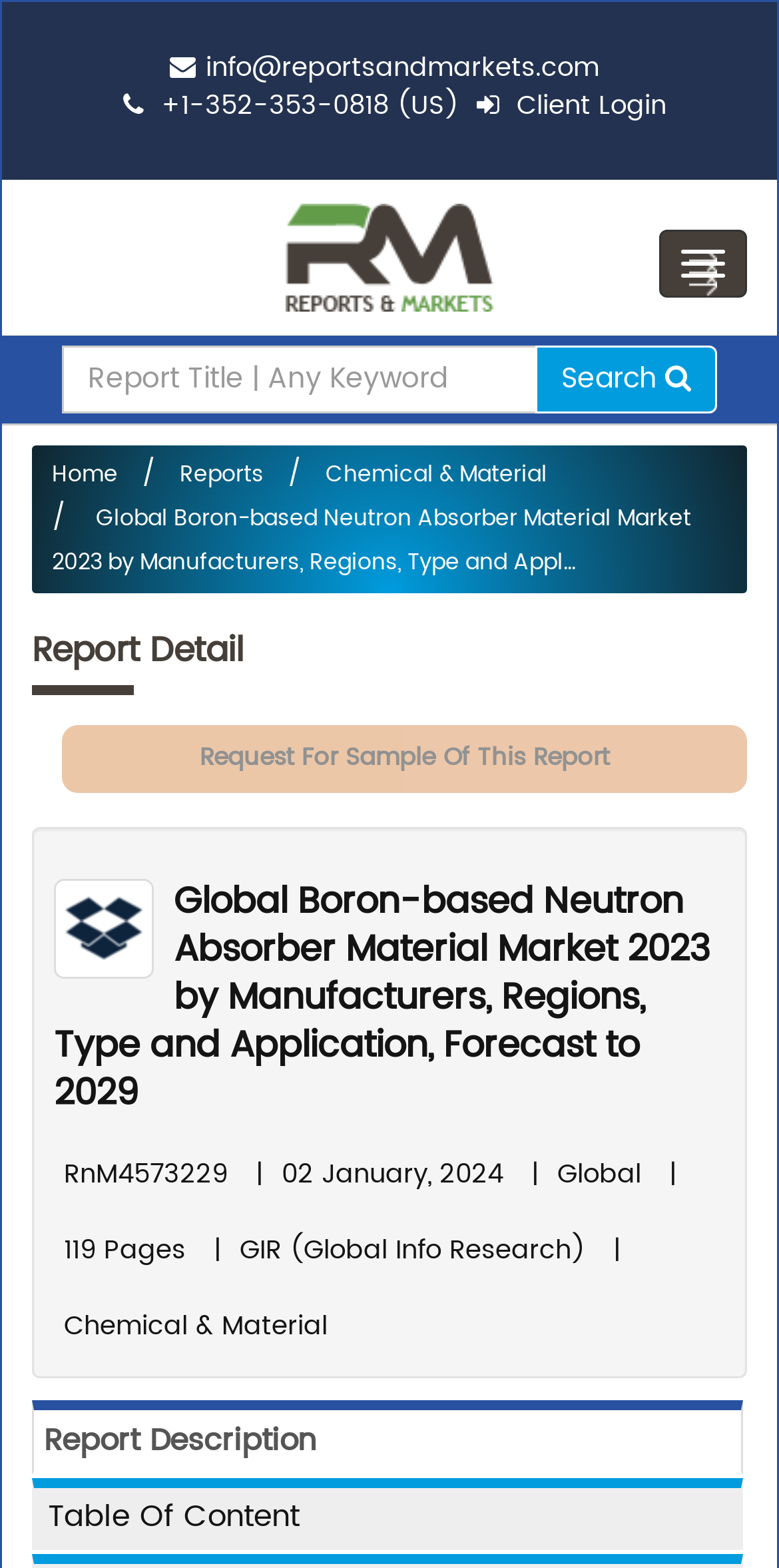Determine the bounding box coordinates of the clickable region to execute the instruction: "Contact via email". The coordinates should be four float numbers between 0 and 1, denoted as [left, top, right, bottom].

[0.264, 0.031, 0.769, 0.057]